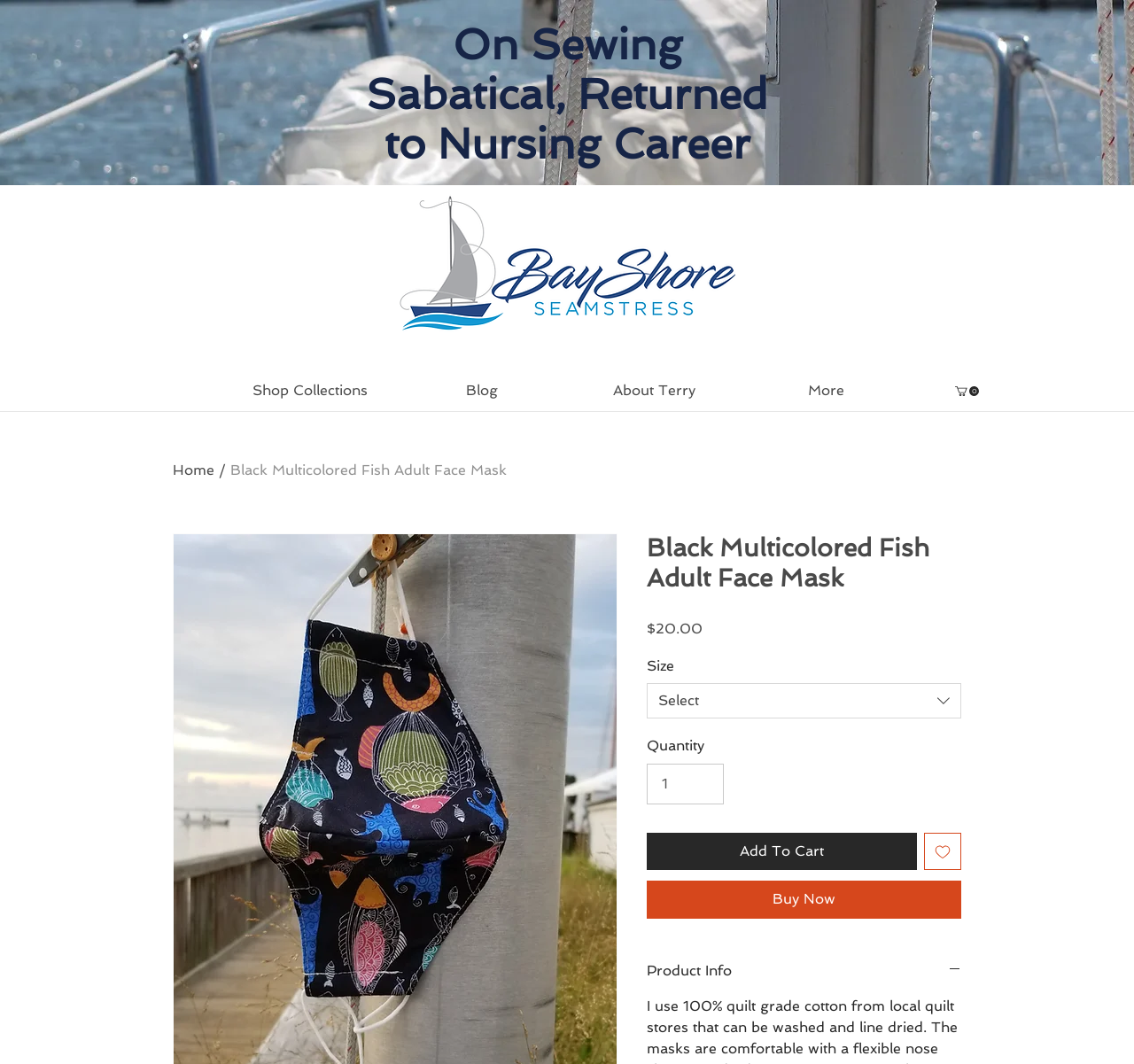Determine the bounding box coordinates of the UI element described below. Use the format (top-left x, top-left y, bottom-right x, bottom-right y) with floating point numbers between 0 and 1: aria-label="Add to Wishlist"

[0.815, 0.783, 0.848, 0.818]